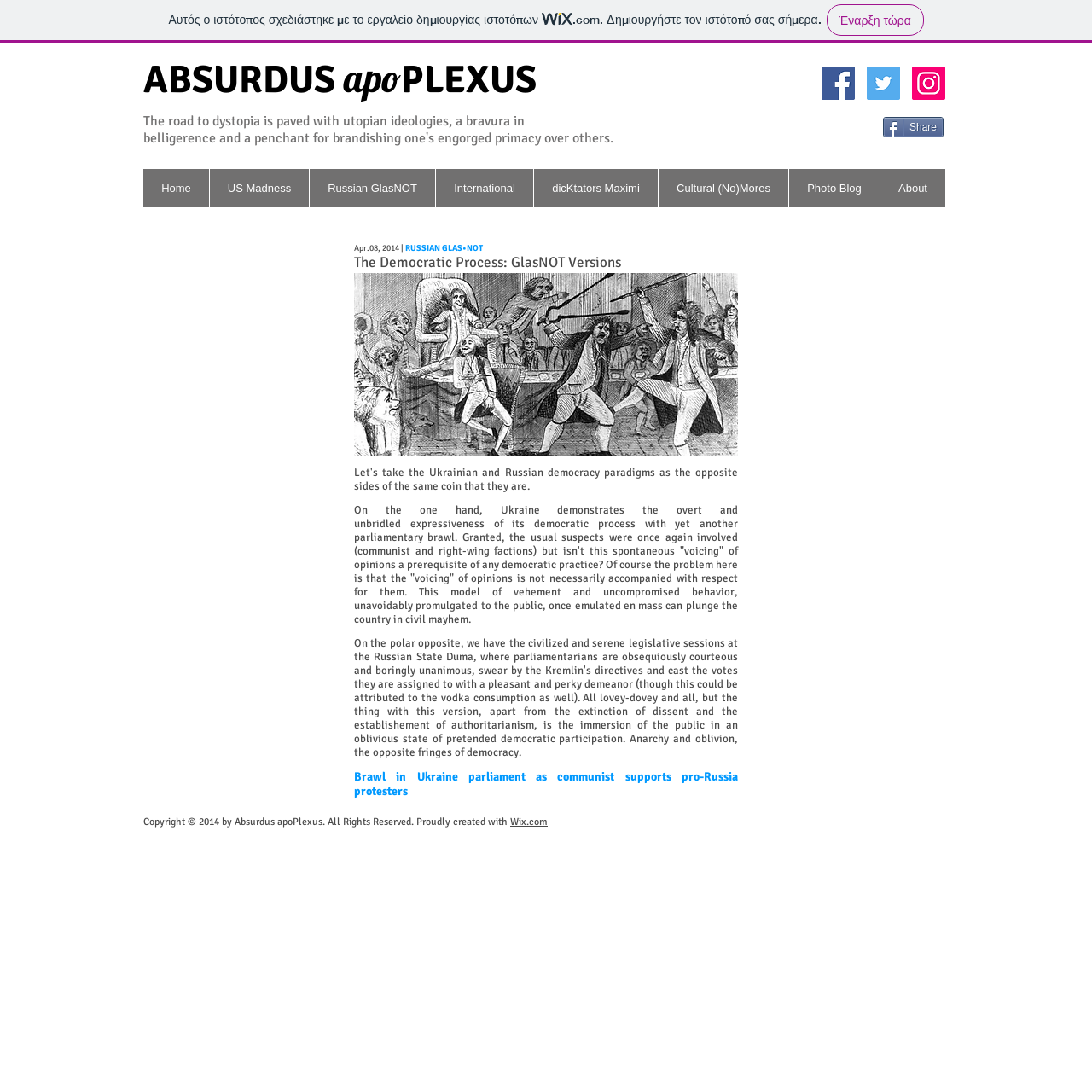Please find and report the bounding box coordinates of the element to click in order to perform the following action: "Click the Share button". The coordinates should be expressed as four float numbers between 0 and 1, in the format [left, top, right, bottom].

[0.809, 0.107, 0.864, 0.126]